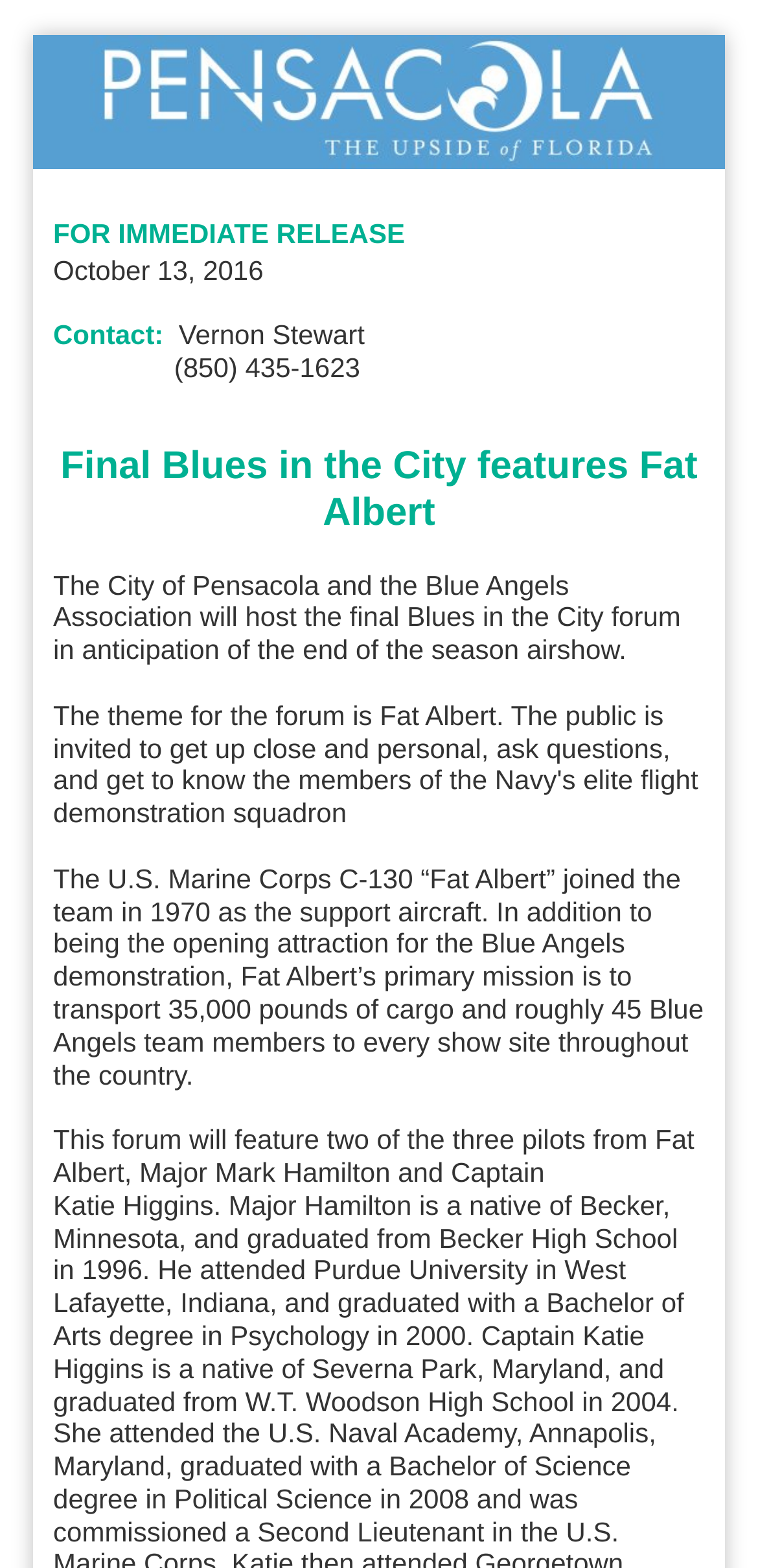What is the name of the aircraft that joined the Blue Angels team in 1970?
Refer to the image and give a detailed answer to the query.

I determined the answer by examining the webpage content, particularly the section that describes the history of Fat Albert. According to the text, the U.S. Marine Corps C-130 'Fat Albert' joined the team in 1970 as the support aircraft.